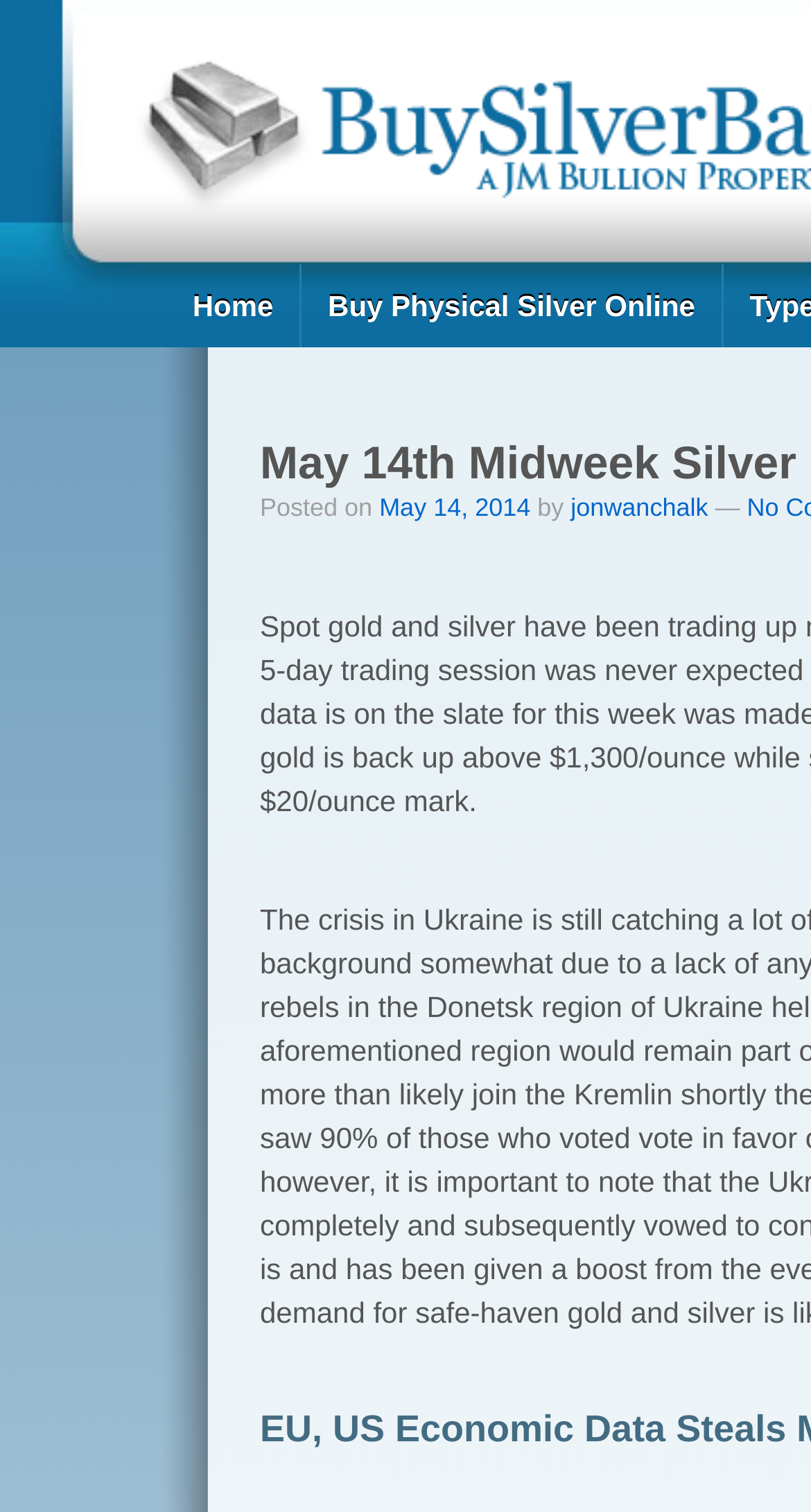Provide the bounding box coordinates of the HTML element this sentence describes: "Buy Physical Silver Online".

[0.369, 0.175, 0.89, 0.23]